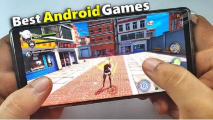How many hands are holding the smartphone? Using the information from the screenshot, answer with a single word or phrase.

Two